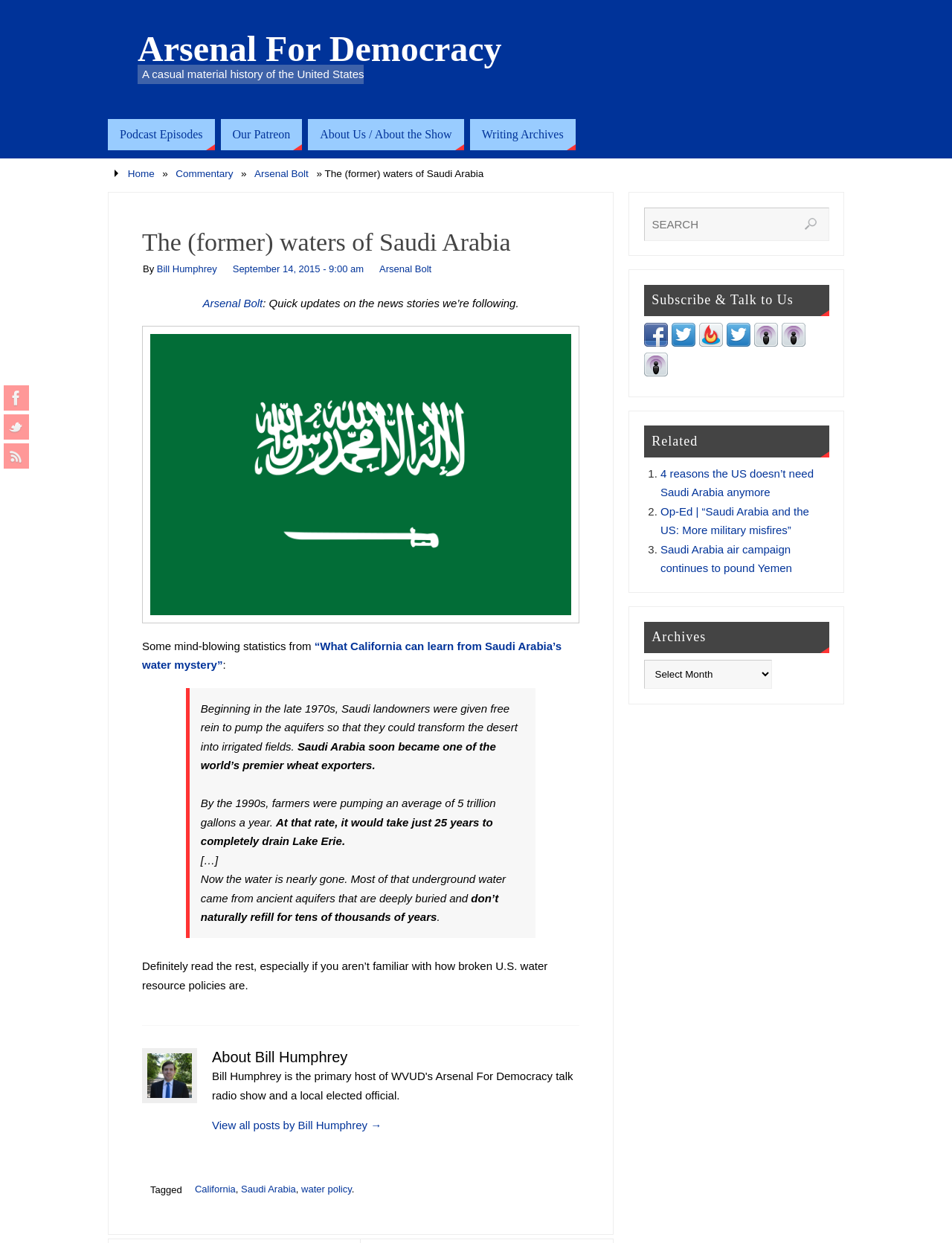Produce an elaborate caption capturing the essence of the webpage.

This webpage is about an article titled "The (former) waters of Saudi Arabia" from the "Arsenal Bolt" section of the "Arsenal For Democracy" website. At the top of the page, there are links to the website's social media profiles, including Facebook, Twitter, and RSS. Below these links, there is a navigation menu with options such as "Home", "Commentary", and "Arsenal Bolt".

The main article is divided into sections. The first section has a heading with the title of the article, followed by a brief introduction and a link to the original article "What California can learn from Saudi Arabia's water mystery". Below this, there is a blockquote with several paragraphs of text discussing Saudi Arabia's water policies and the consequences of its actions.

To the right of the article, there is a sidebar with a search box and several links to subscribe to the website's social media profiles and podcast. Below the search box, there are headings for "Subscribe & Talk to Us" and "Related", with links to related articles.

At the bottom of the page, there is a section with a heading "Archives" and a combobox to select archives by date. There are also links to the author's profile and a list of tags related to the article, including "California", "Saudi Arabia", and "water policy".